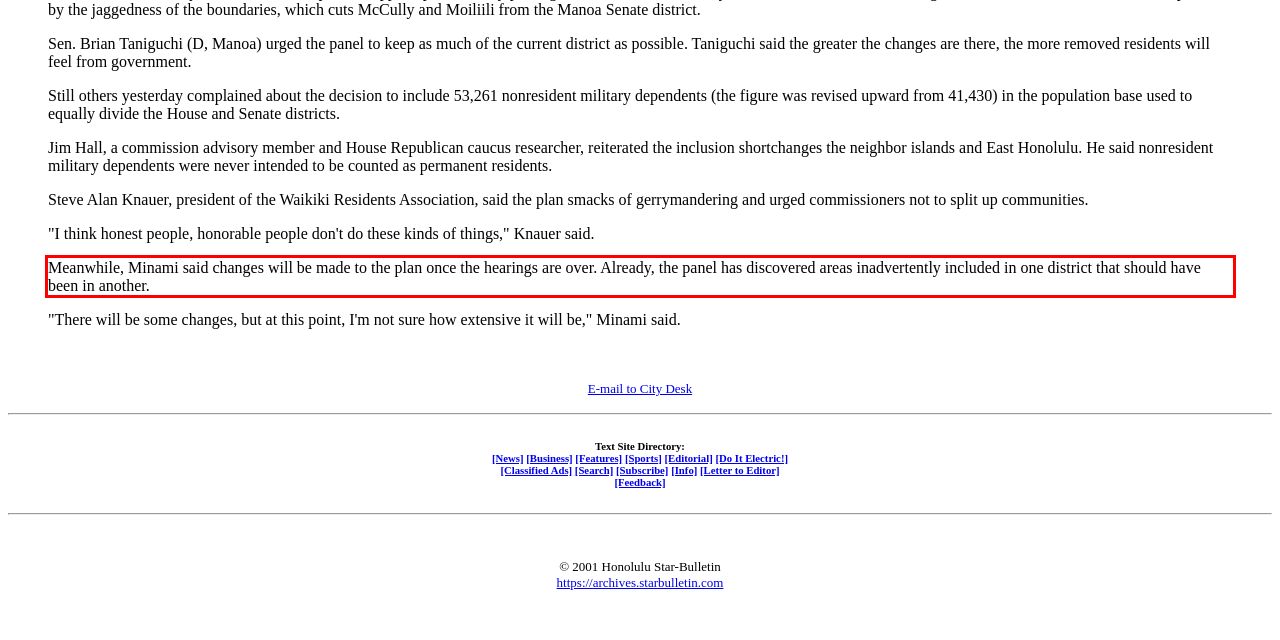Identify the red bounding box in the webpage screenshot and perform OCR to generate the text content enclosed.

Meanwhile, Minami said changes will be made to the plan once the hearings are over. Already, the panel has discovered areas inadvertently included in one district that should have been in another.